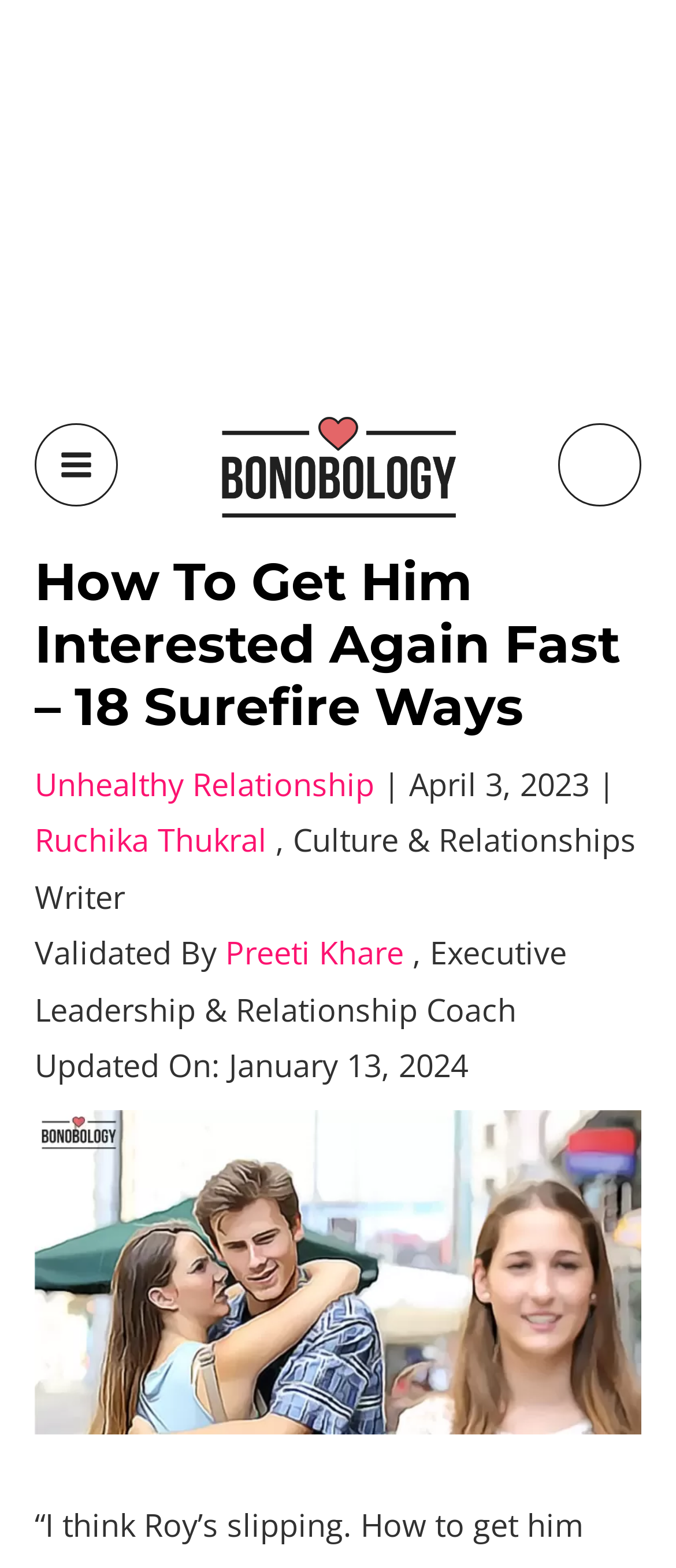Provide the bounding box coordinates for the UI element that is described as: "title="cropped-cropped-Bonobology-2.png"".

[0.309, 0.281, 0.691, 0.308]